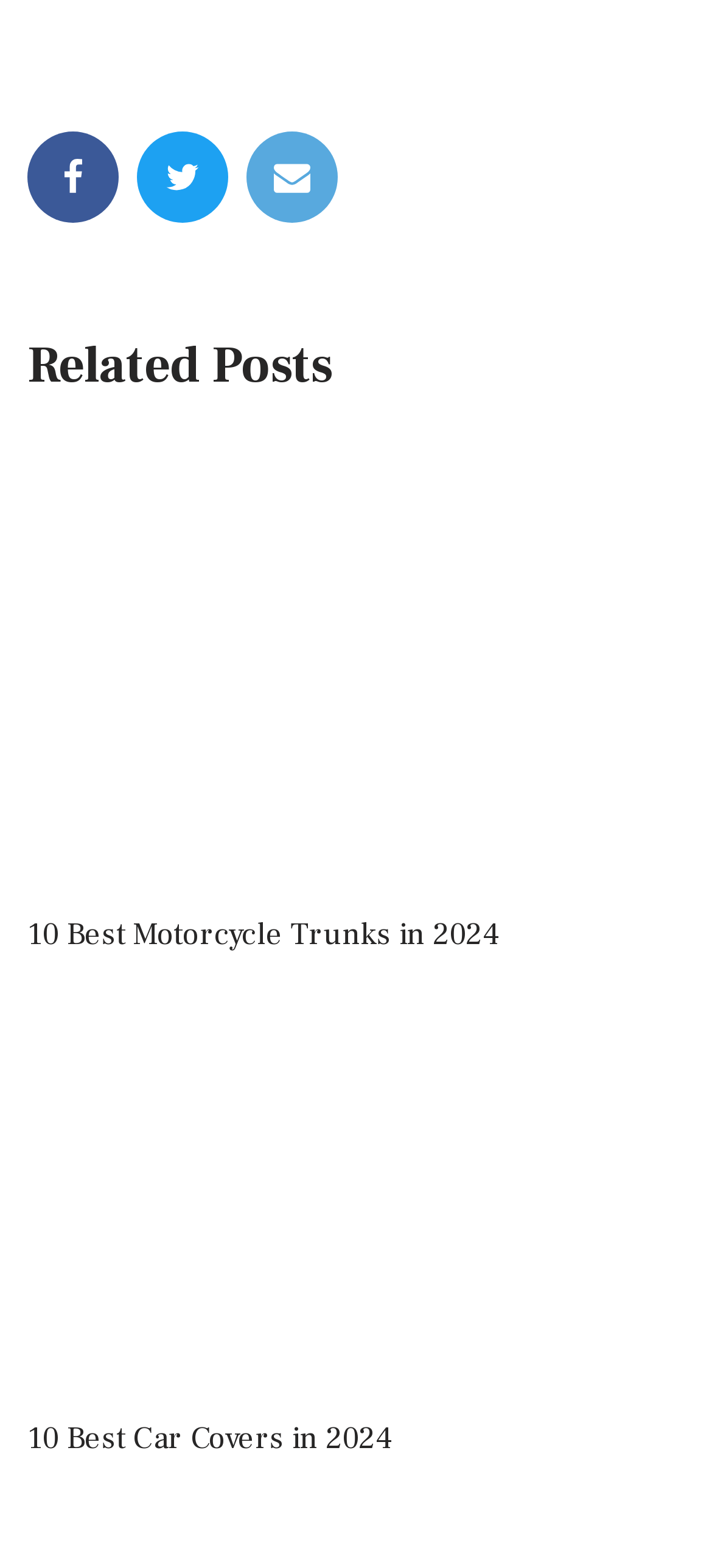What is the first social media platform listed?
Can you give a detailed and elaborate answer to the question?

The first social media platform listed is Facebook, which is indicated by the link 'Facebook' with a corresponding image, located at the top-left corner of the webpage.